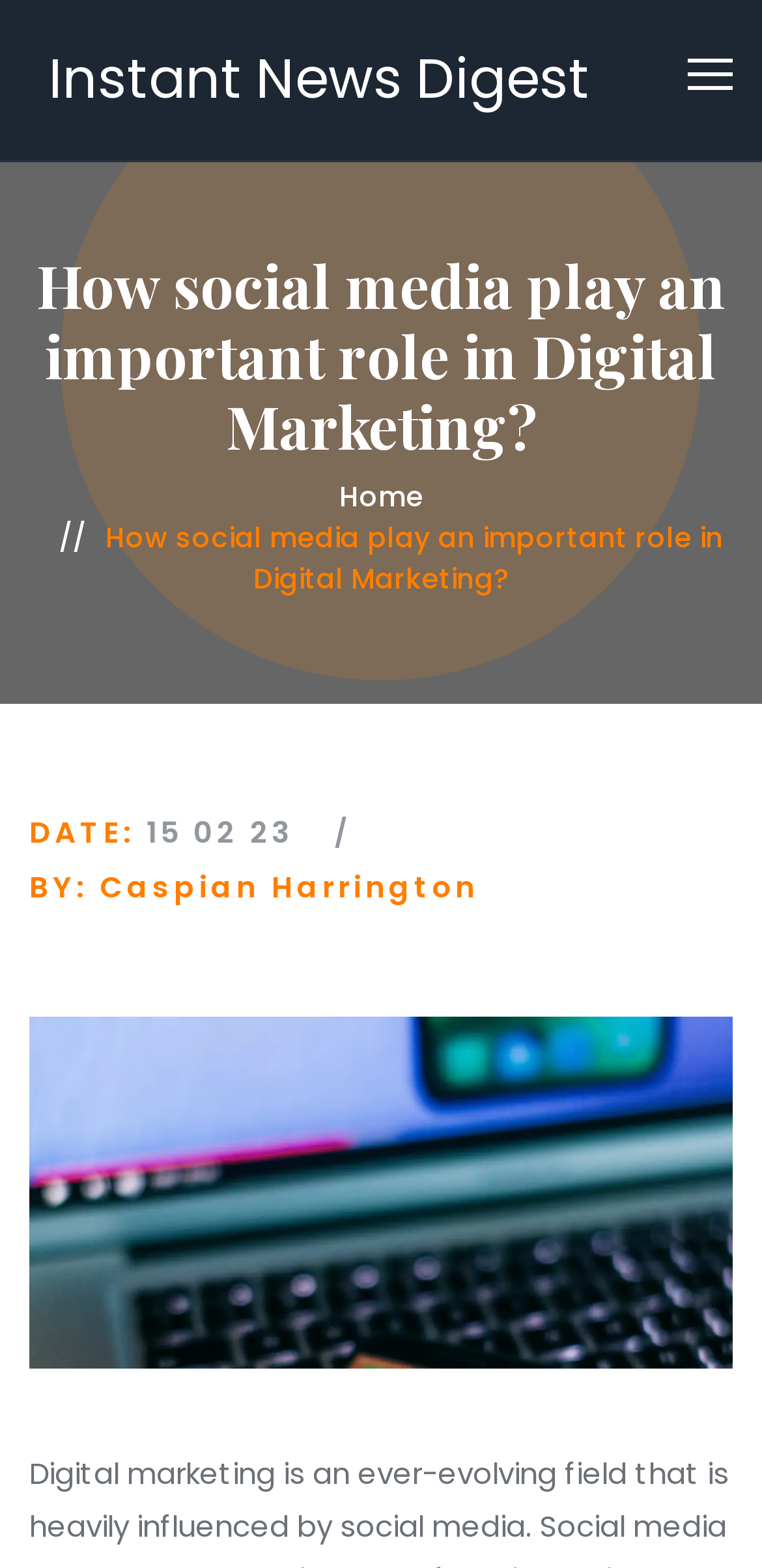What is the topic of the image?
We need a detailed and meticulous answer to the question.

I inferred the topic of the image by looking at the image's description 'How social media play an important role in Digital Marketing?' which suggests that the image is related to social media in digital marketing.